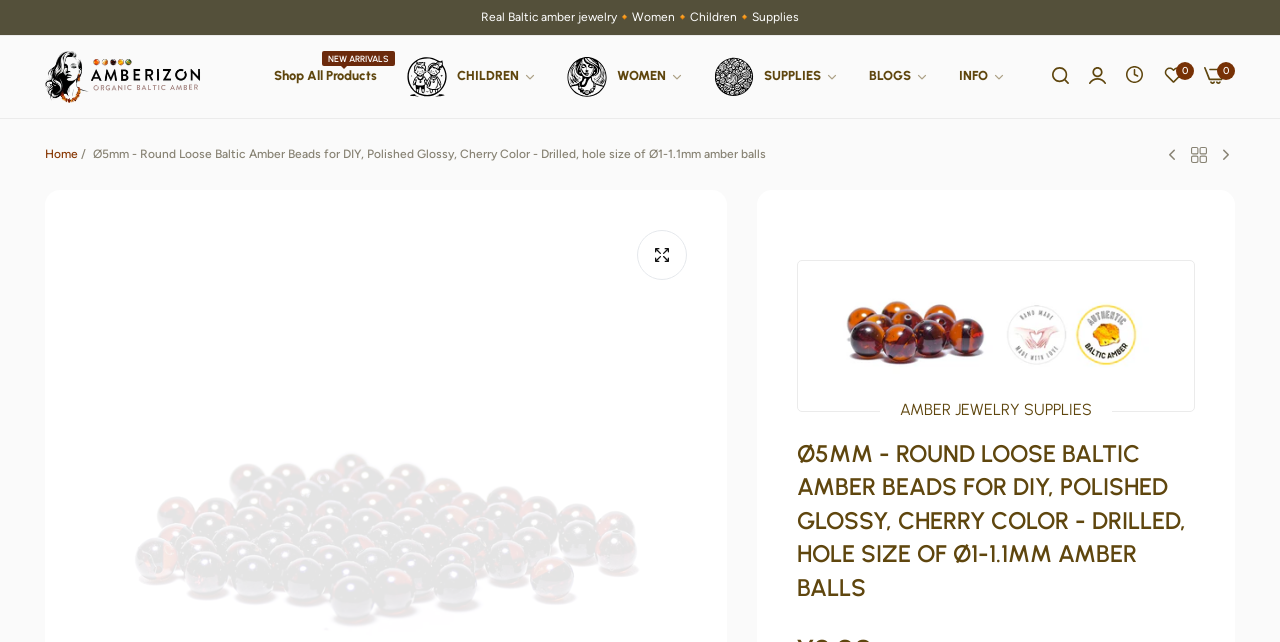What is the shape of the Baltic amber beads?
Provide a well-explained and detailed answer to the question.

The webpage description mentions 'Ø5mm - Round Loose Baltic Amber Beads', which implies that the shape of the Baltic amber beads is round.